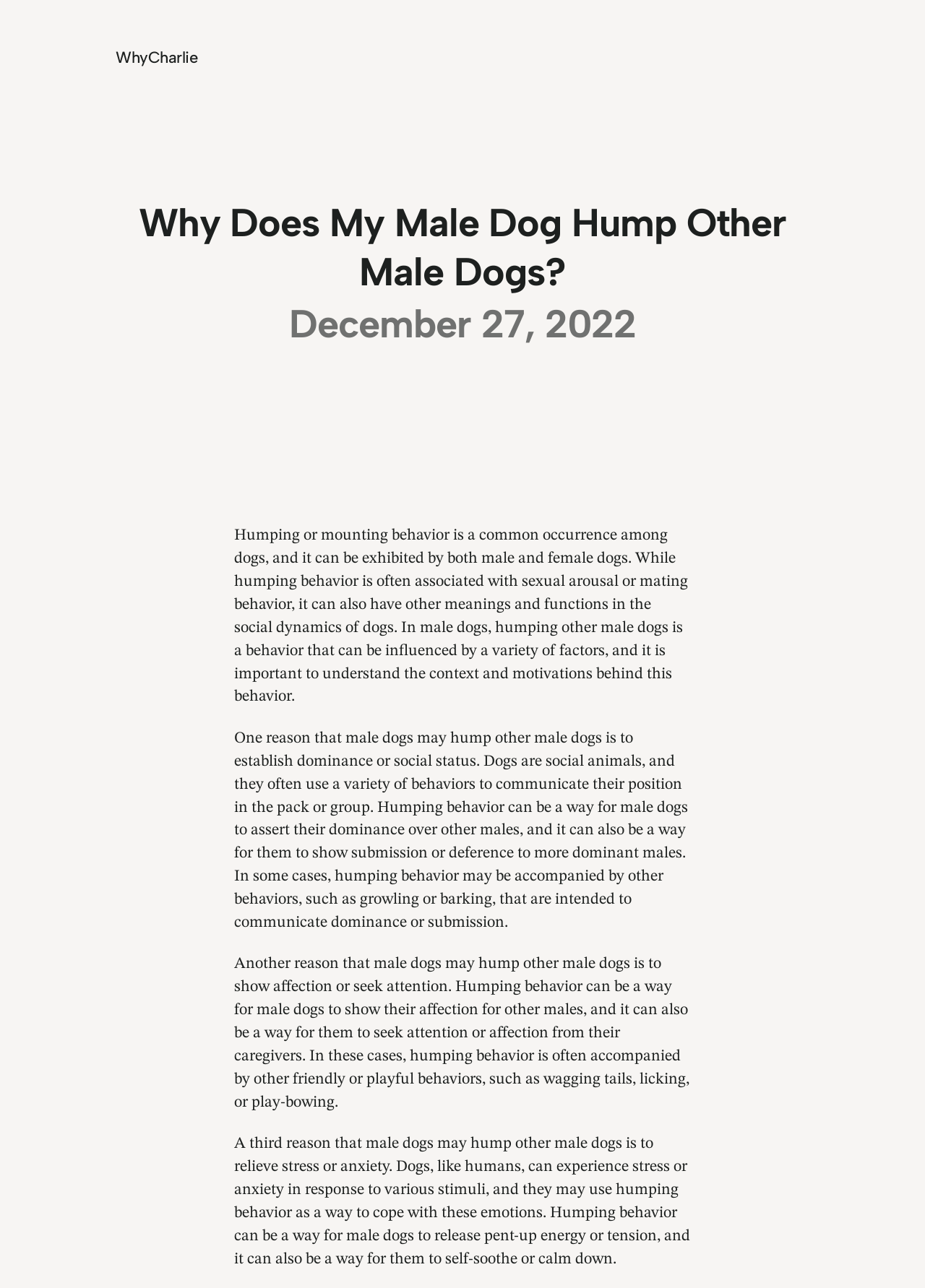What is the date of the article?
Answer the question in a detailed and comprehensive manner.

I found the date of the article by looking at the time element on the webpage, which is located below the main heading and has a bounding box of [0.312, 0.234, 0.688, 0.27]. The text within this element is 'December 27, 2022', which indicates the date the article was published.